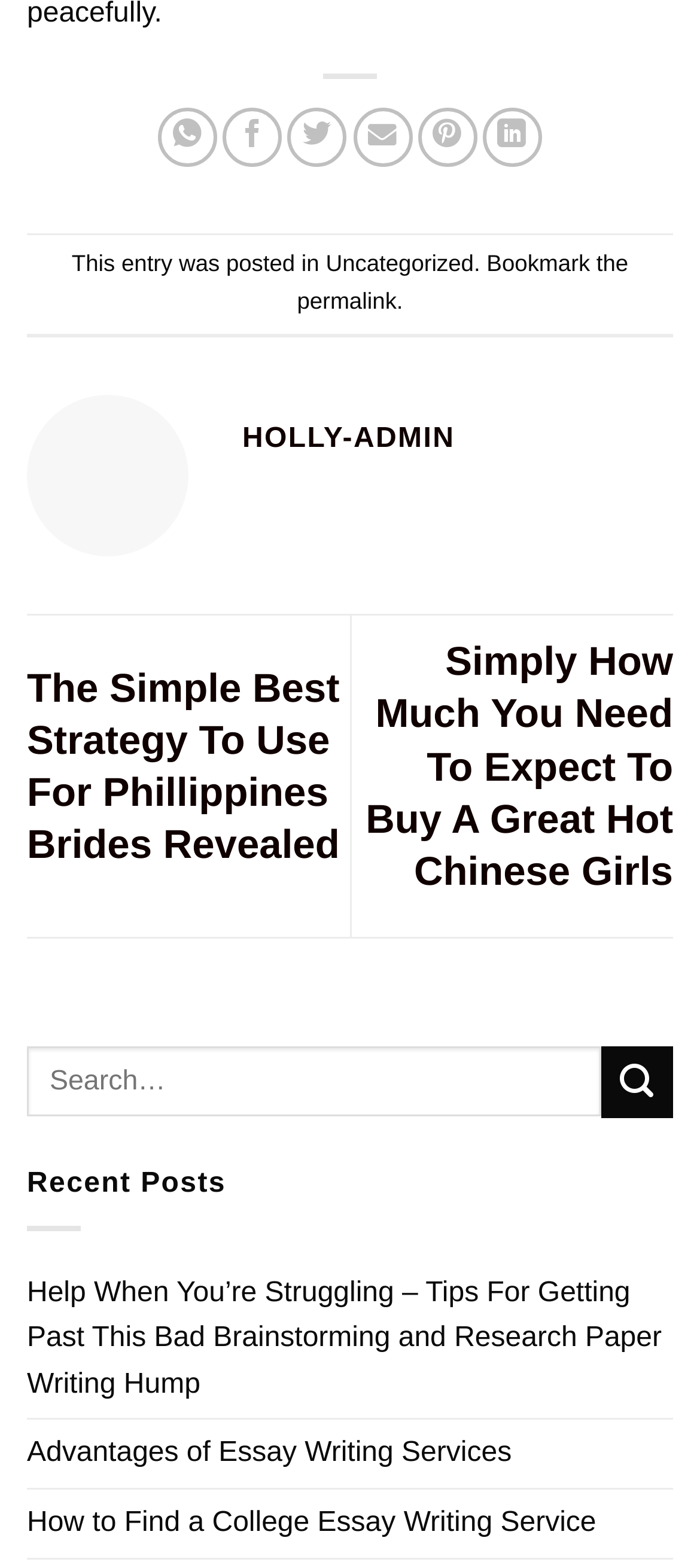Find the bounding box coordinates of the element to click in order to complete this instruction: "read the post about Phillippines Brides". The bounding box coordinates must be four float numbers between 0 and 1, denoted as [left, top, right, bottom].

[0.038, 0.422, 0.499, 0.556]